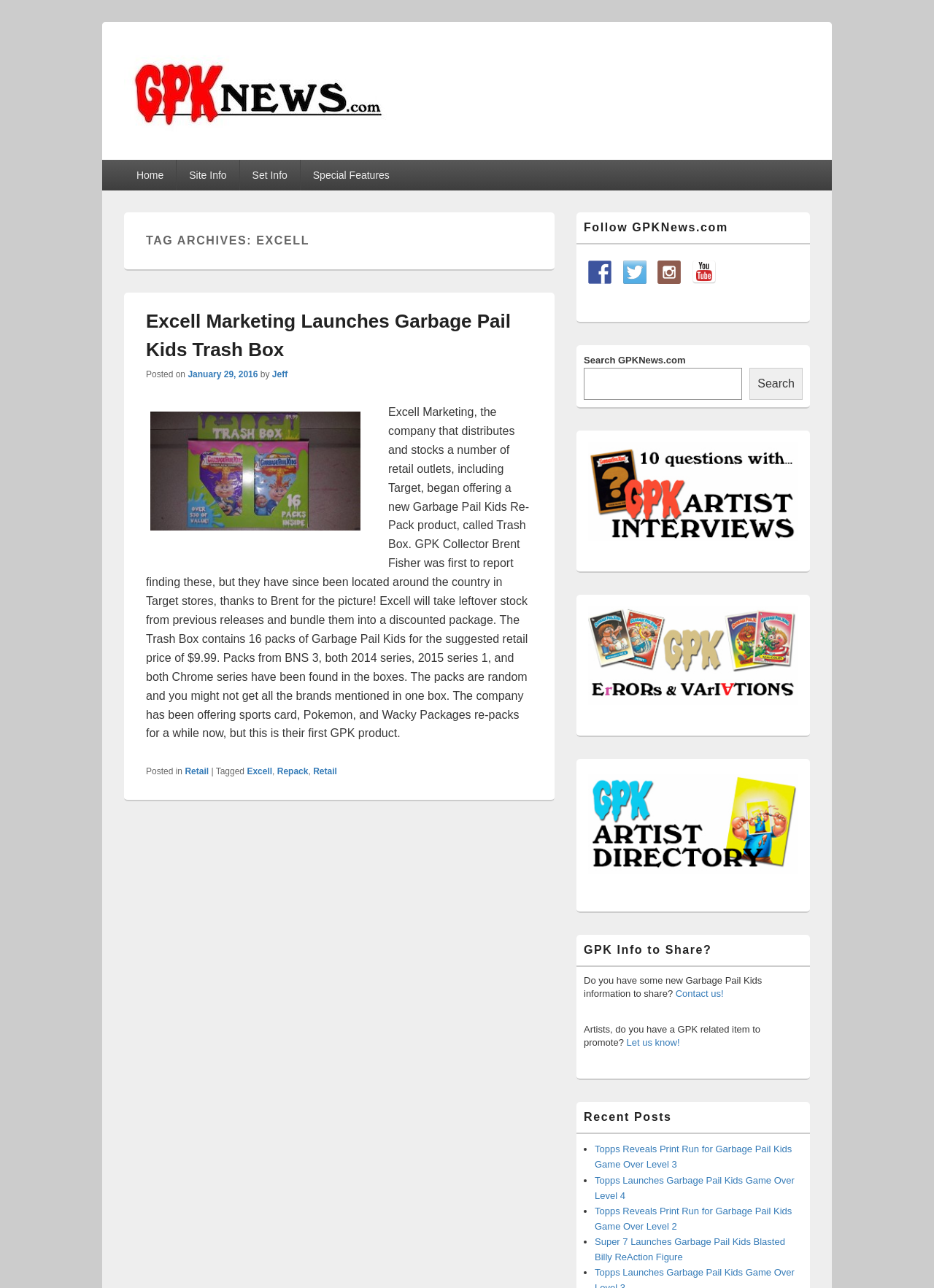Determine the bounding box coordinates for the HTML element described here: "parent_node: Search name="s"".

[0.625, 0.285, 0.795, 0.31]